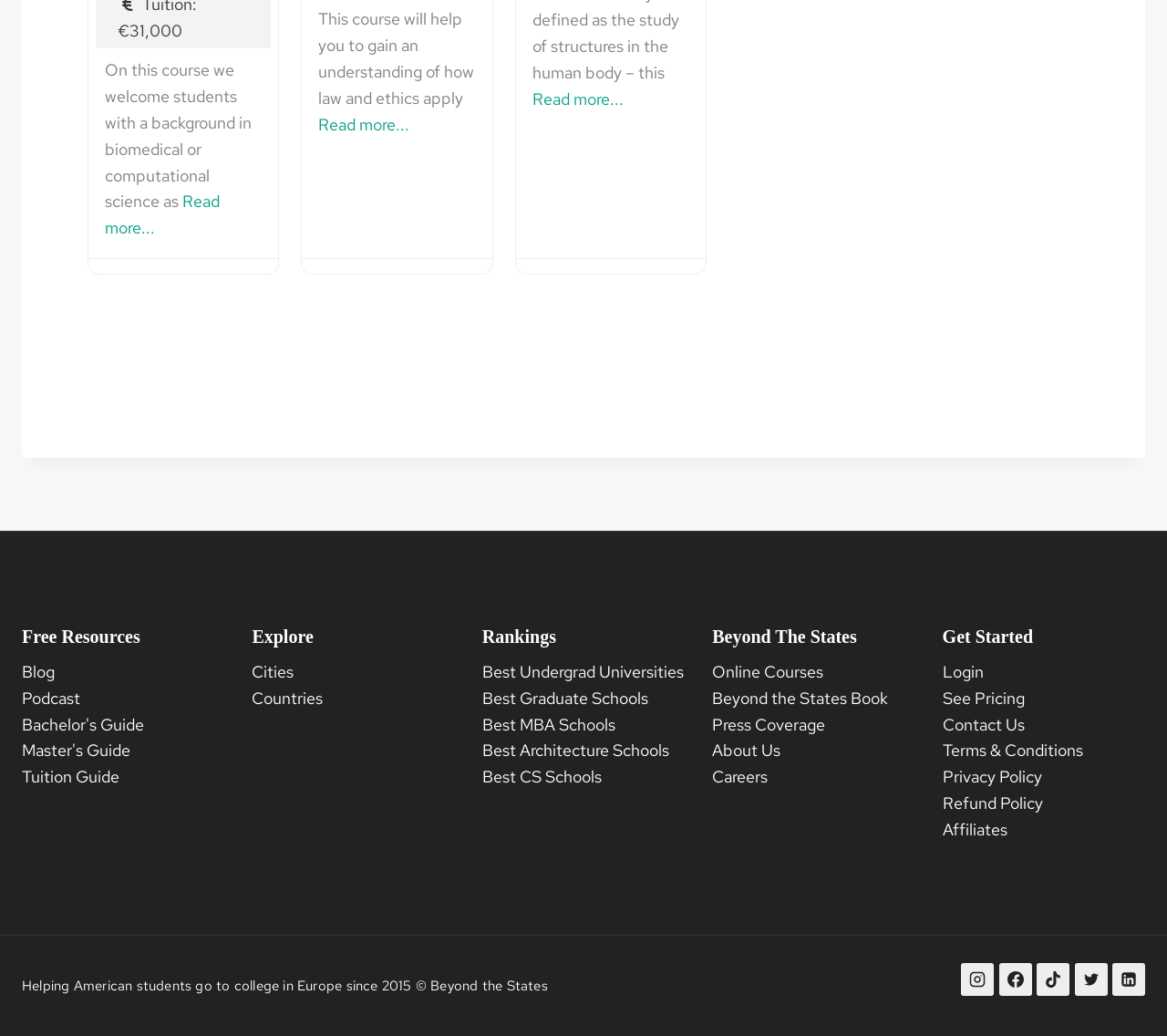What is the price of the course?
Answer the question with a detailed and thorough explanation.

The price of the course is mentioned at the top of the webpage, which is €31,000.